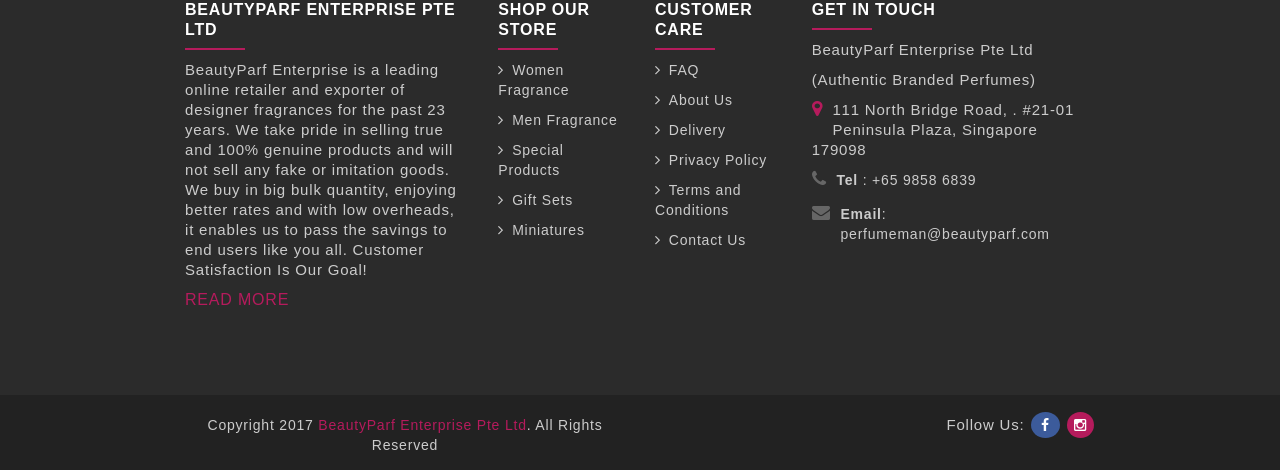Determine the bounding box coordinates of the element that should be clicked to execute the following command: "Read more about the company".

[0.145, 0.619, 0.226, 0.656]